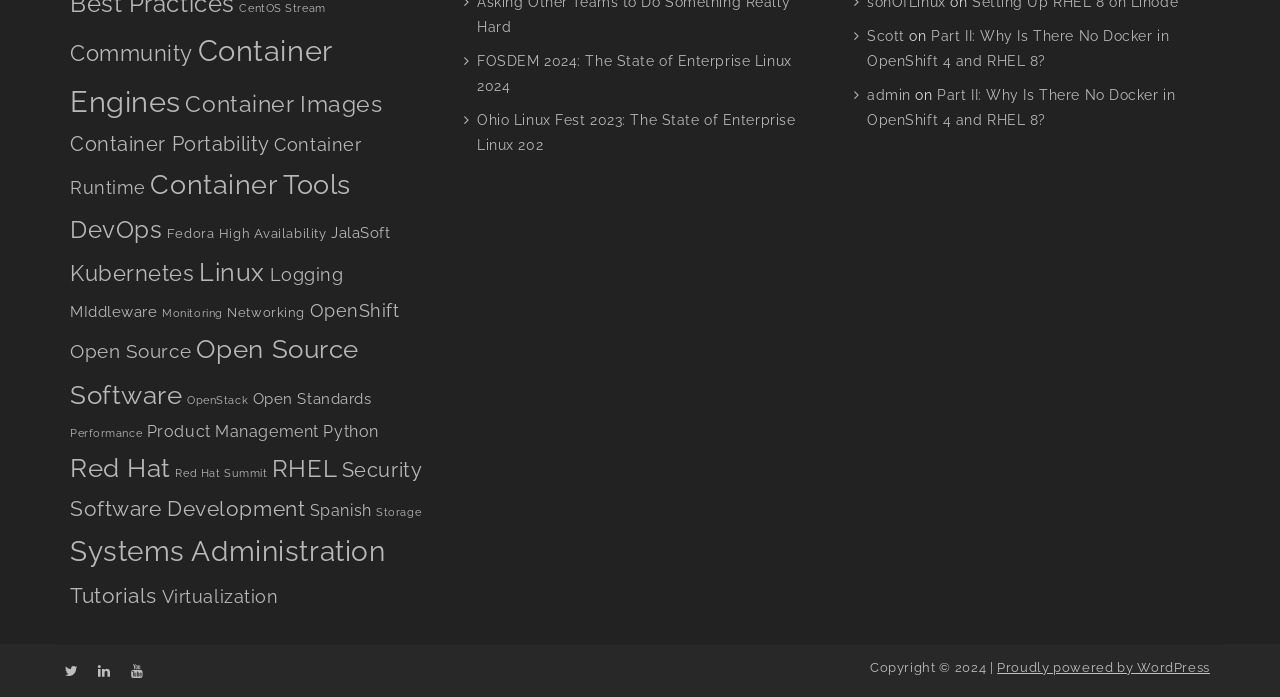Provide your answer in one word or a succinct phrase for the question: 
What is the topic of the link with 1 item?

Monitoring